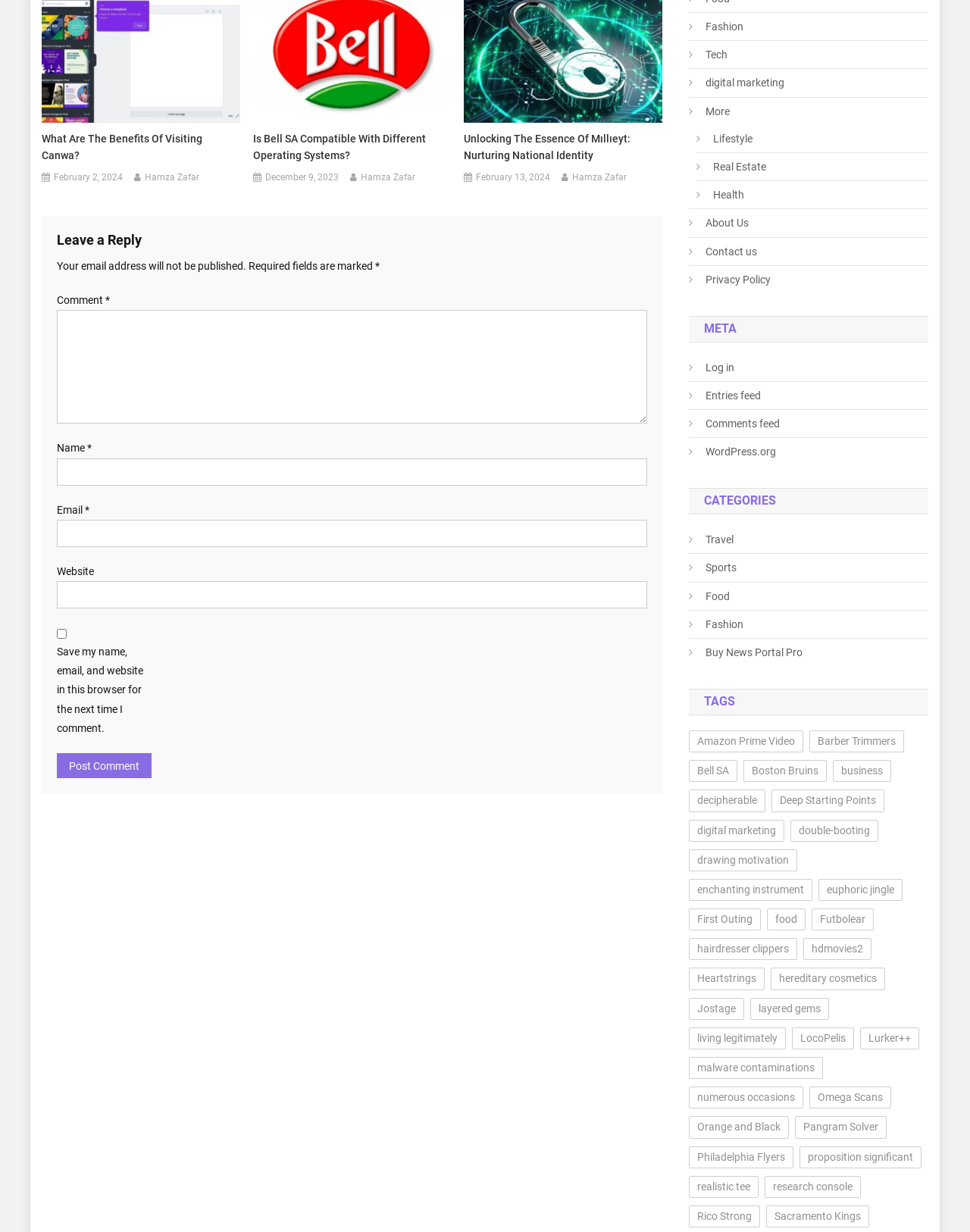Analyze the image and provide a detailed answer to the question: How many items are there in the 'TAGS' section?

In the 'TAGS' section, there are 29 items listed, including 'Amazon Prime Video', 'Barber Trimmers', 'Bell SA', and others.